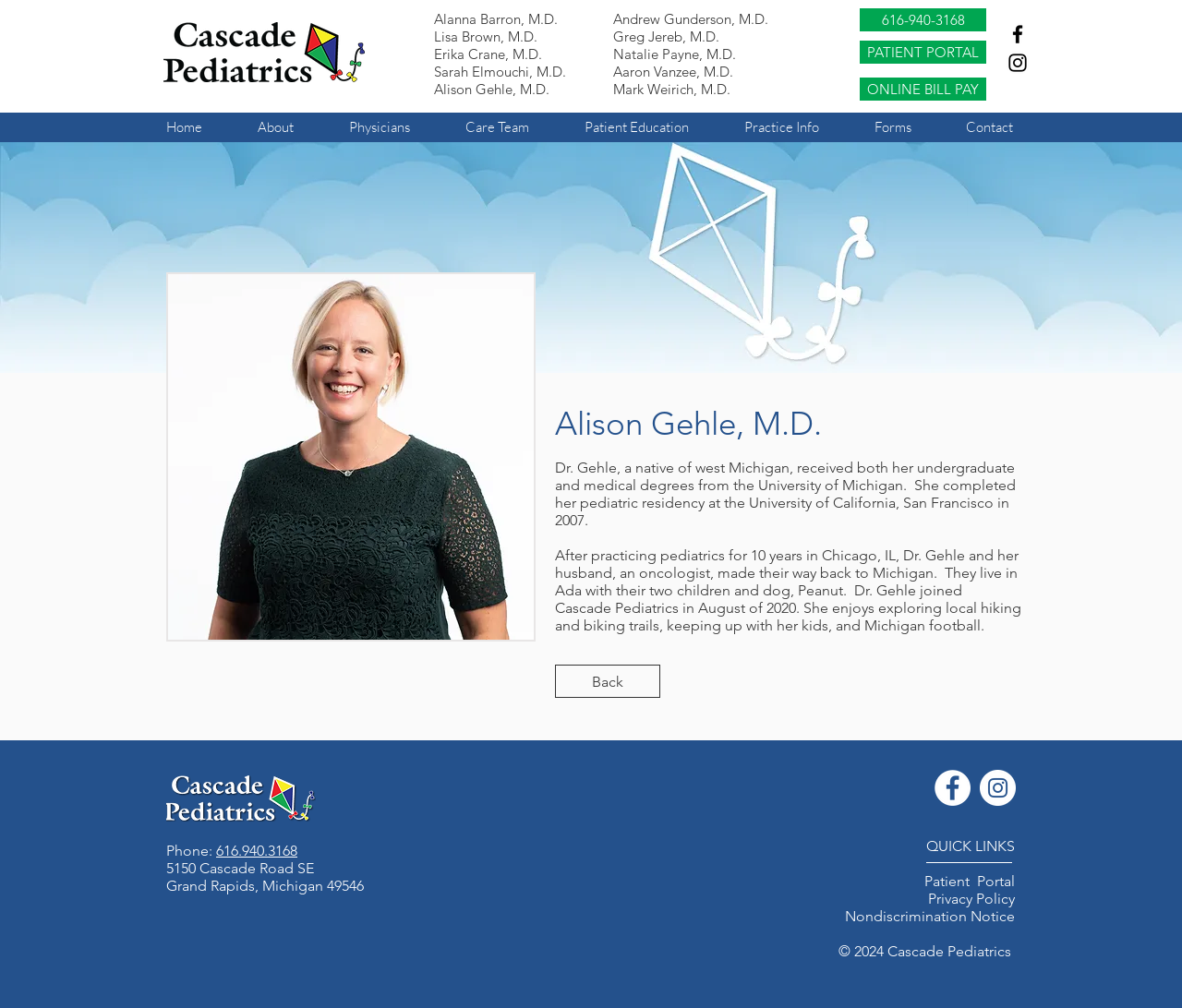Show the bounding box coordinates of the element that should be clicked to complete the task: "Read about the future of telehealth".

None